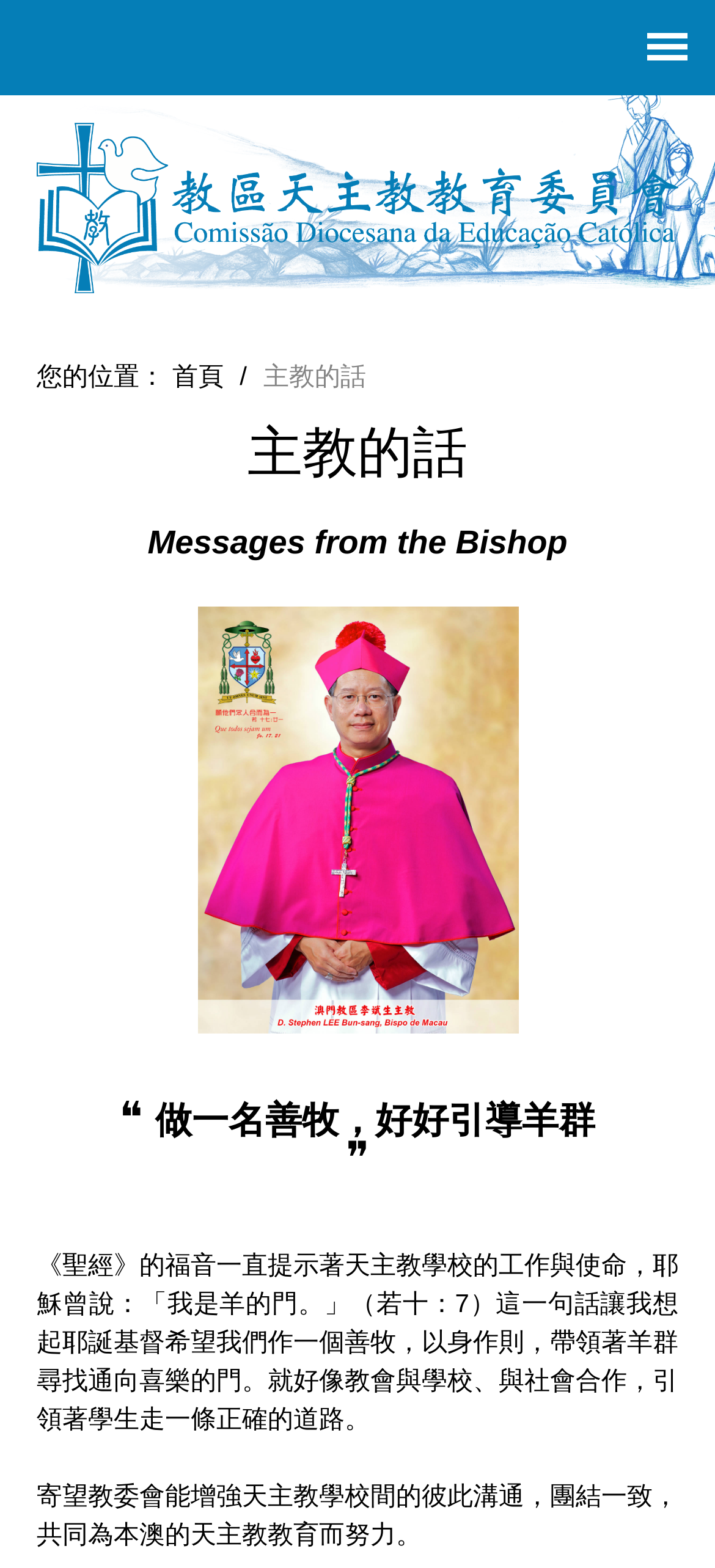Answer the question with a brief word or phrase:
What is the bishop's message about?

Being a good shepherd